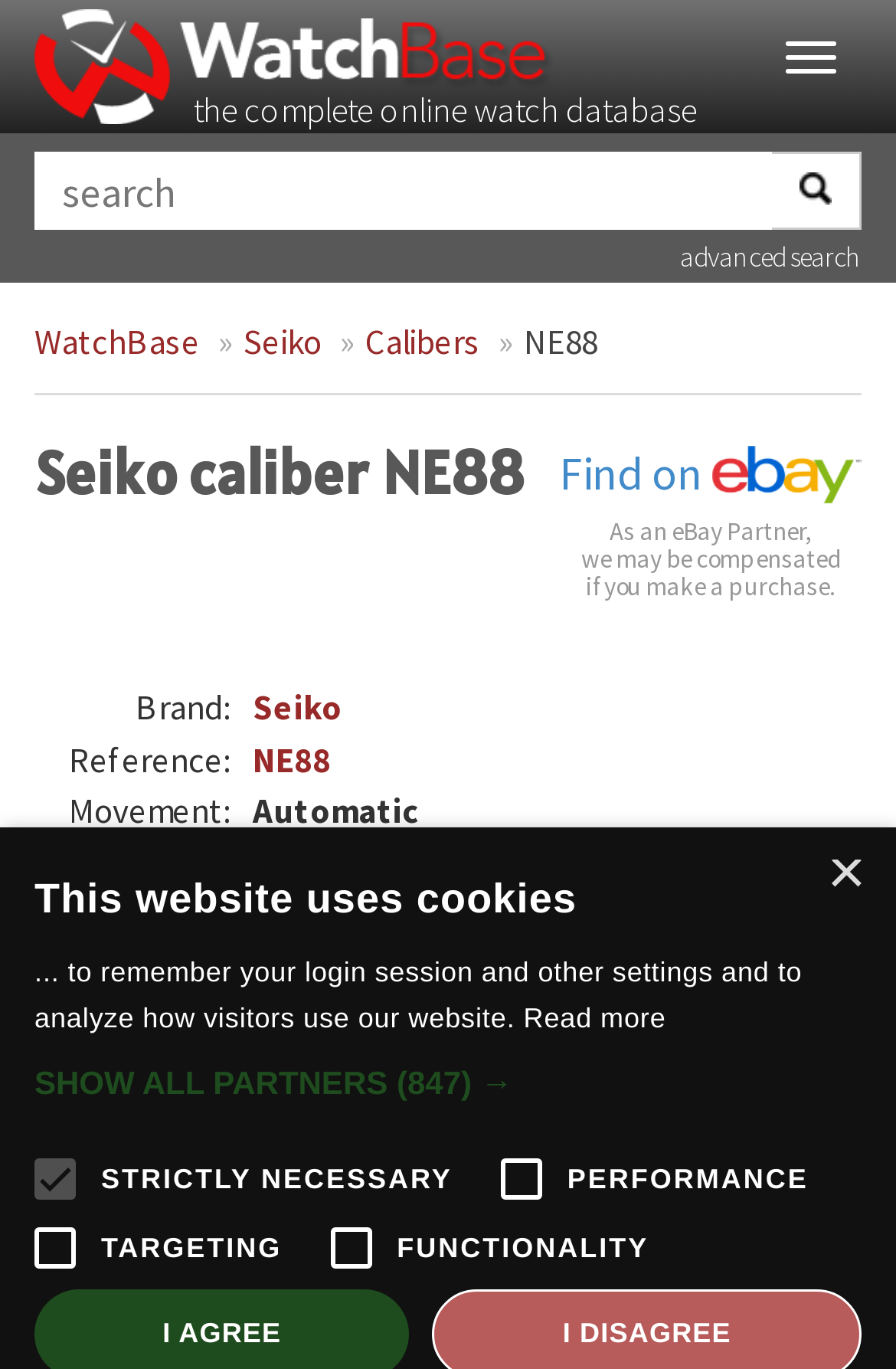Elaborate on the information and visuals displayed on the webpage.

The webpage is about the Seiko caliber NE88, a watch movement. At the top left, there is a WatchBase logo, and next to it, a title "WatchBase" with a subtitle "the complete online watch database". On the top right, there is a toggle navigation button and a search bar with an advanced search link. 

Below the title, there is a heading "Seiko caliber NE88" with a link "Find on" and an image on the right. The page then displays a table with various details about the watch movement, including brand, reference, movement, display, diameter, jewels, reserve, frequency, date, and chronograph. Each row in the table has a header and a corresponding value.

On the bottom left, there is a section about cookies, explaining how the website uses them and providing a link to read more. Below that, there is a button "SHOW ALL PARTNERS (847) →". Finally, there are four checkboxes for managing cookies, labeled "STRICTLY NECESSARY", "PERFORMANCE", "TARGETING", and "FUNCTIONALITY".